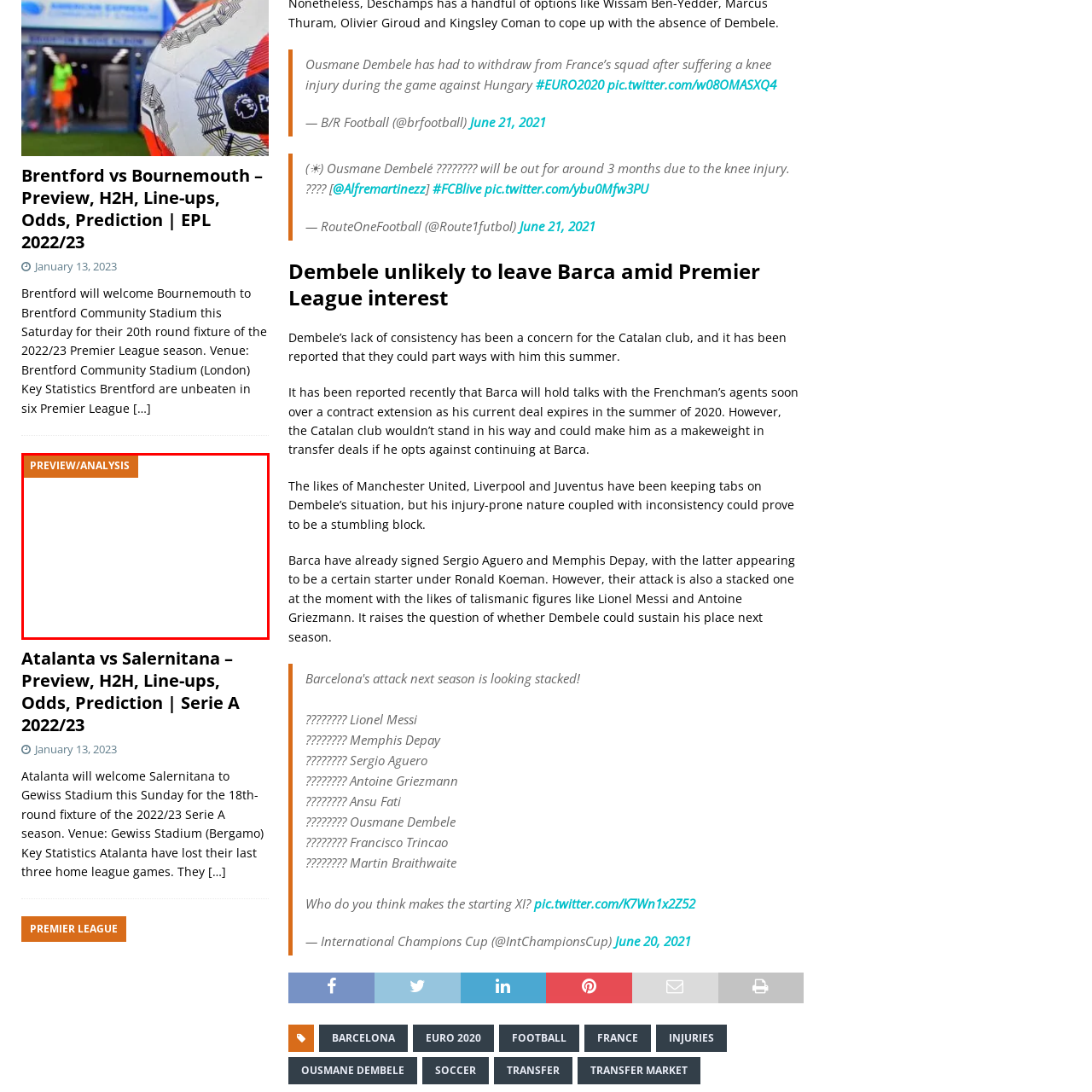Describe all the elements and activities occurring in the red-outlined area of the image extensively.

The image is a promotional banner labeled "PREVIEW/ANALYSIS," indicating that it pertains to an upcoming sports event, likely providing insights or forecasts regarding the match. This type of banner is typically used to draw attention to detailed coverage, player statistics, and expert opinions related to the game. It suggests an emphasis on in-depth analysis, setting the stage for discussions about strategies, team line-ups, and key players to watch. This graphic likely appears alongside other sports news and previews, engaging fans with critical context about the forthcoming competition.